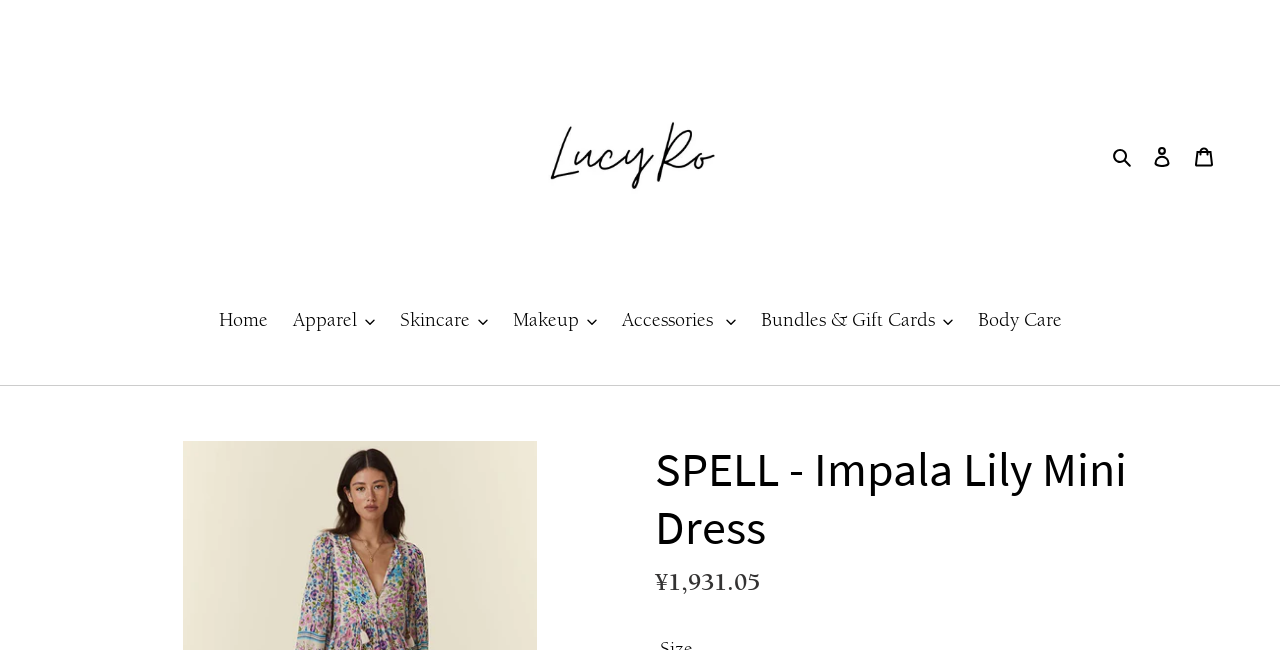Locate the bounding box of the user interface element based on this description: "Cart 0 items".

[0.924, 0.2, 0.957, 0.277]